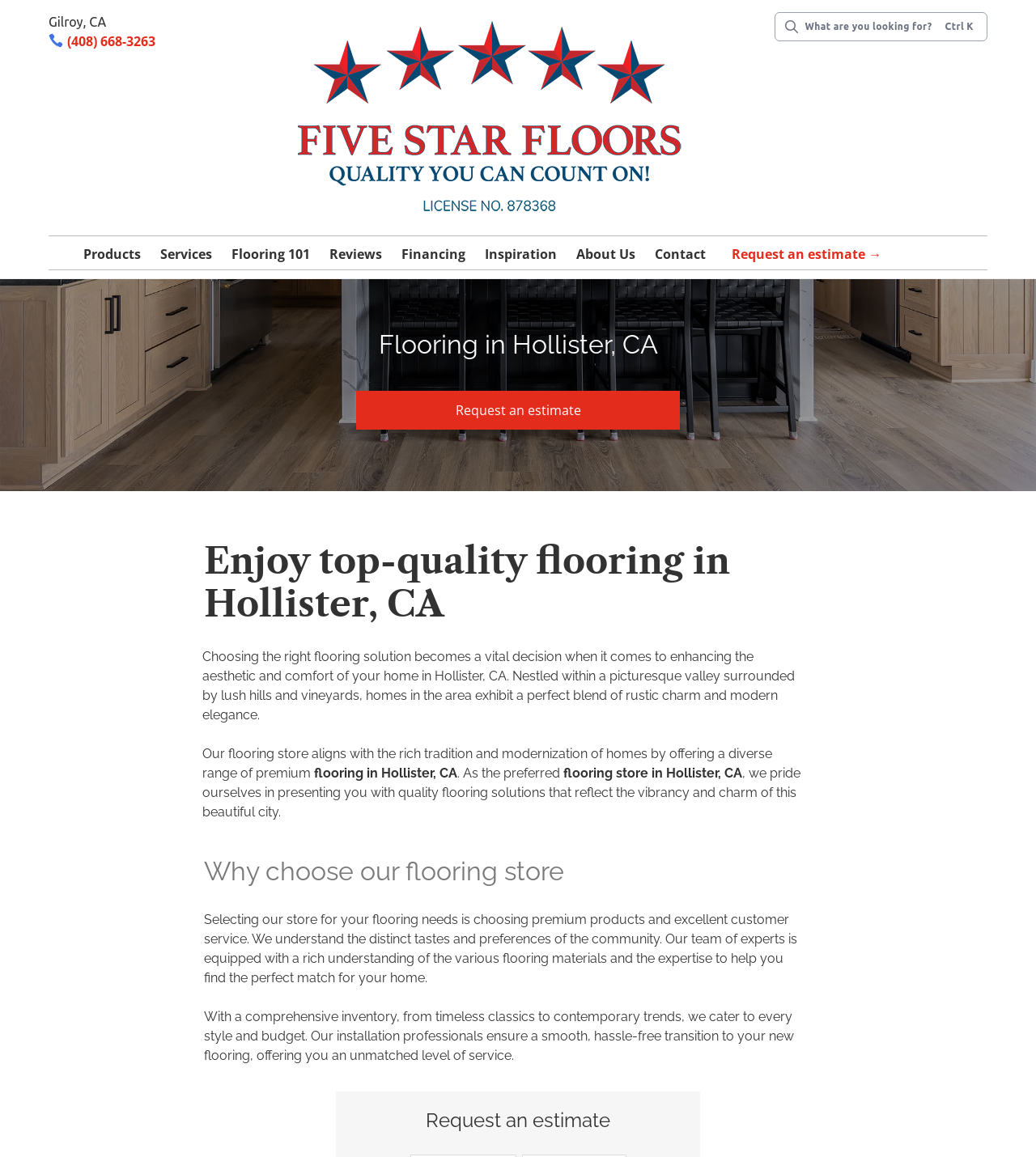Locate and generate the text content of the webpage's heading.

Enjoy top-quality flooring in Hollister, CA